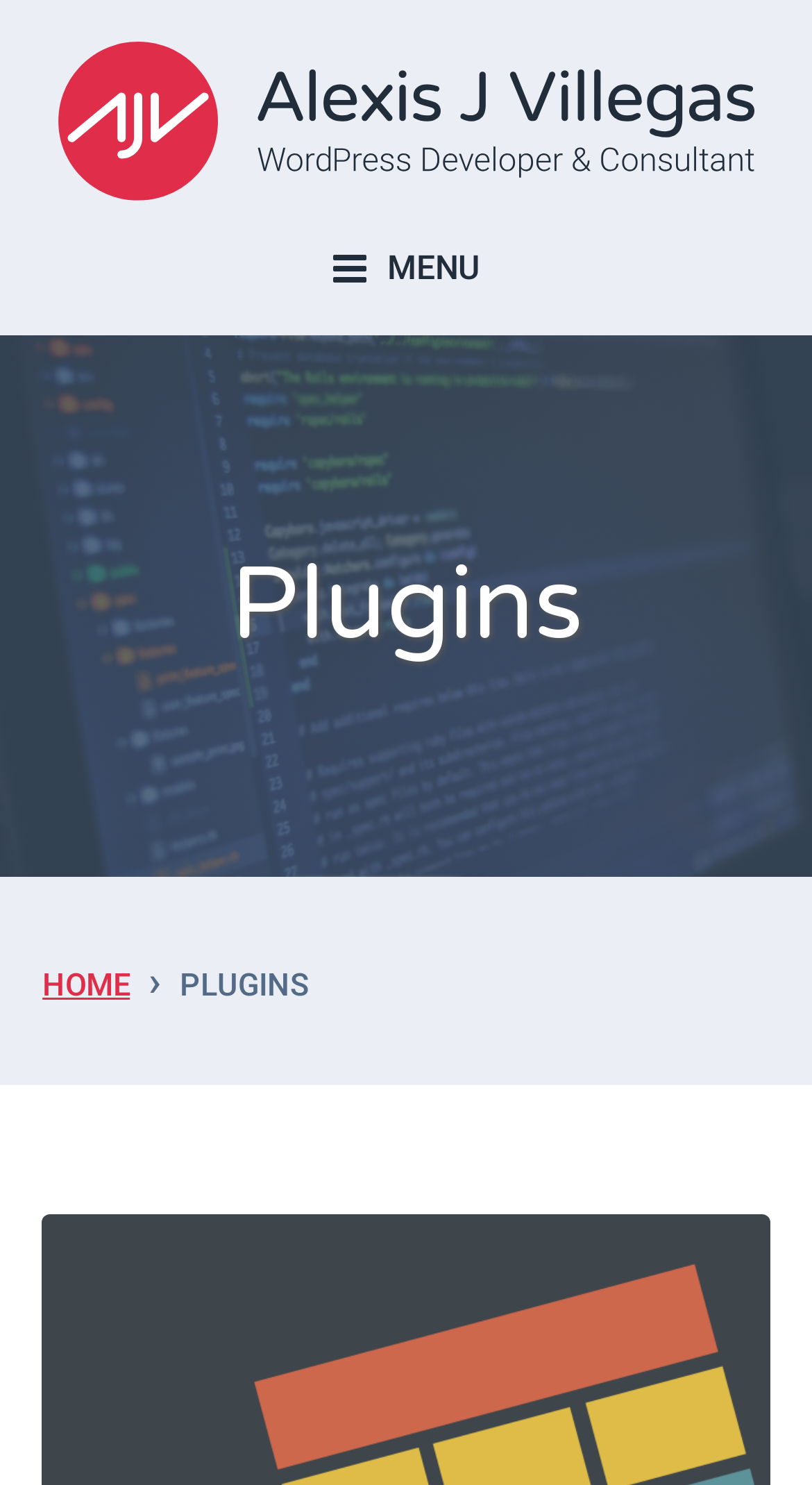Find the bounding box of the element with the following description: "parent_node: Comment name="url" placeholder="Website"". The coordinates must be four float numbers between 0 and 1, formatted as [left, top, right, bottom].

None